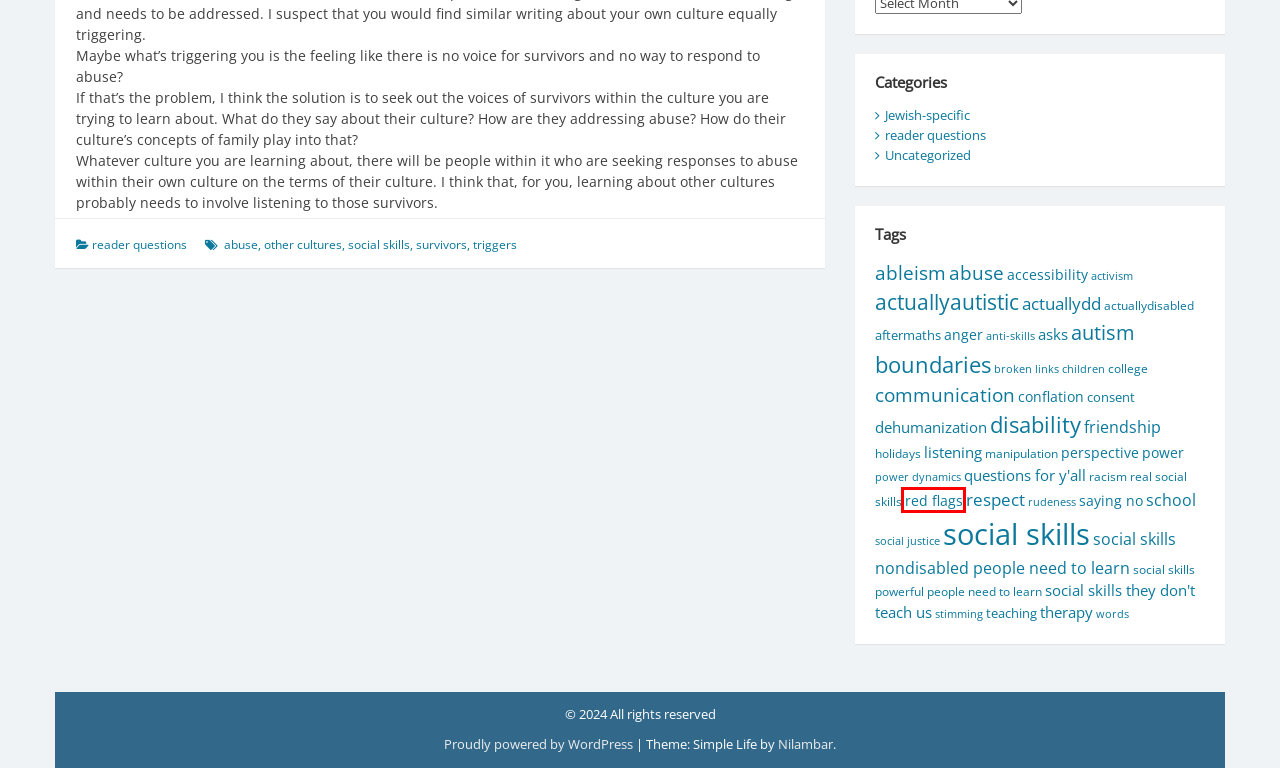You are given a screenshot of a webpage with a red bounding box around an element. Choose the most fitting webpage description for the page that appears after clicking the element within the red bounding box. Here are the candidates:
A. Jewish-specific – Real Social Skills
B. ableism – Real Social Skills
C. red flags – Real Social Skills
D. Nilambar Sharma - My personal ramblings
E. aftermaths – Real Social Skills
F. questions for y’all – Real Social Skills
G. boundaries – Real Social Skills
H. words – Real Social Skills

C